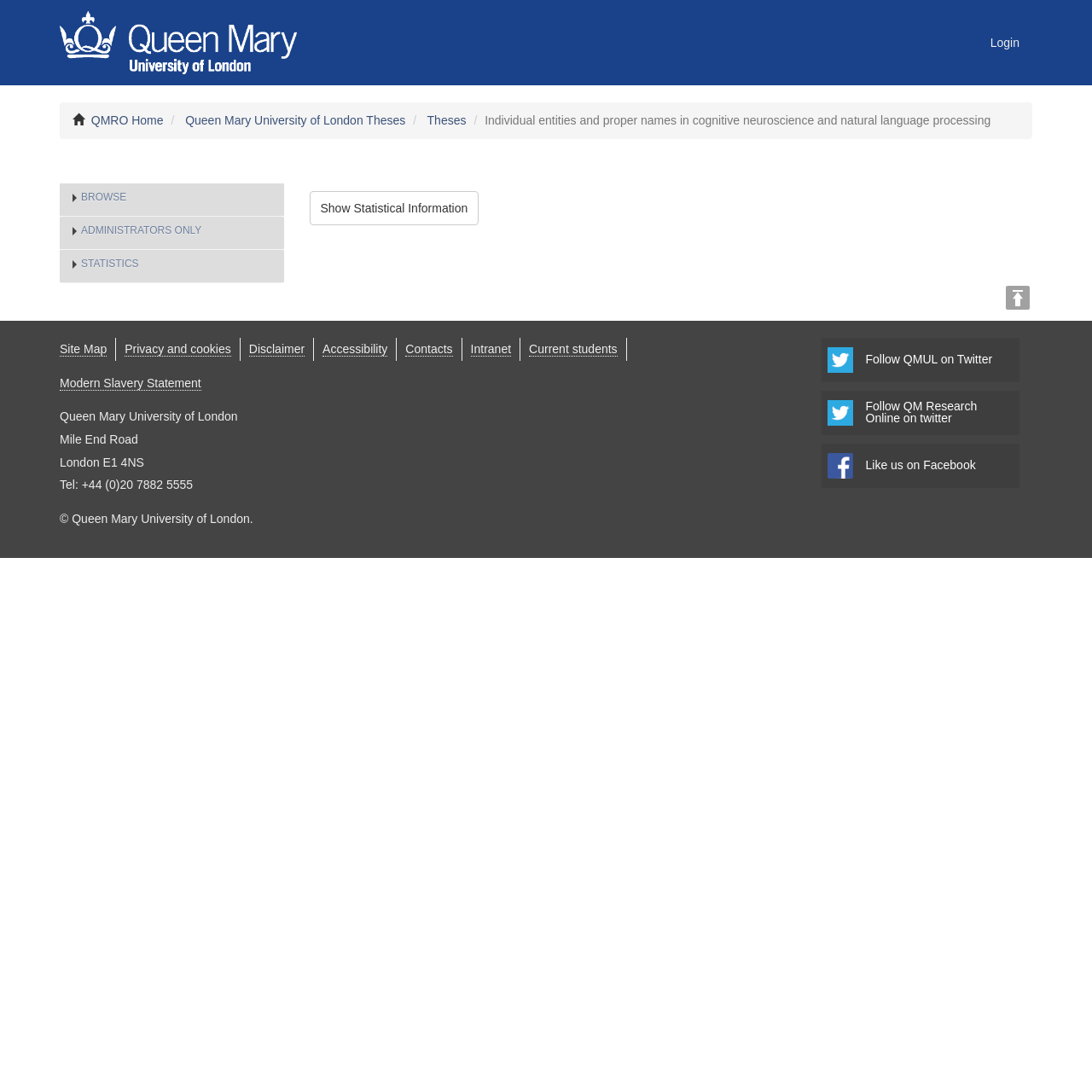Identify the bounding box coordinates of the element to click to follow this instruction: 'Follow QMUL on Twitter'. Ensure the coordinates are four float values between 0 and 1, provided as [left, top, right, bottom].

[0.752, 0.309, 0.934, 0.35]